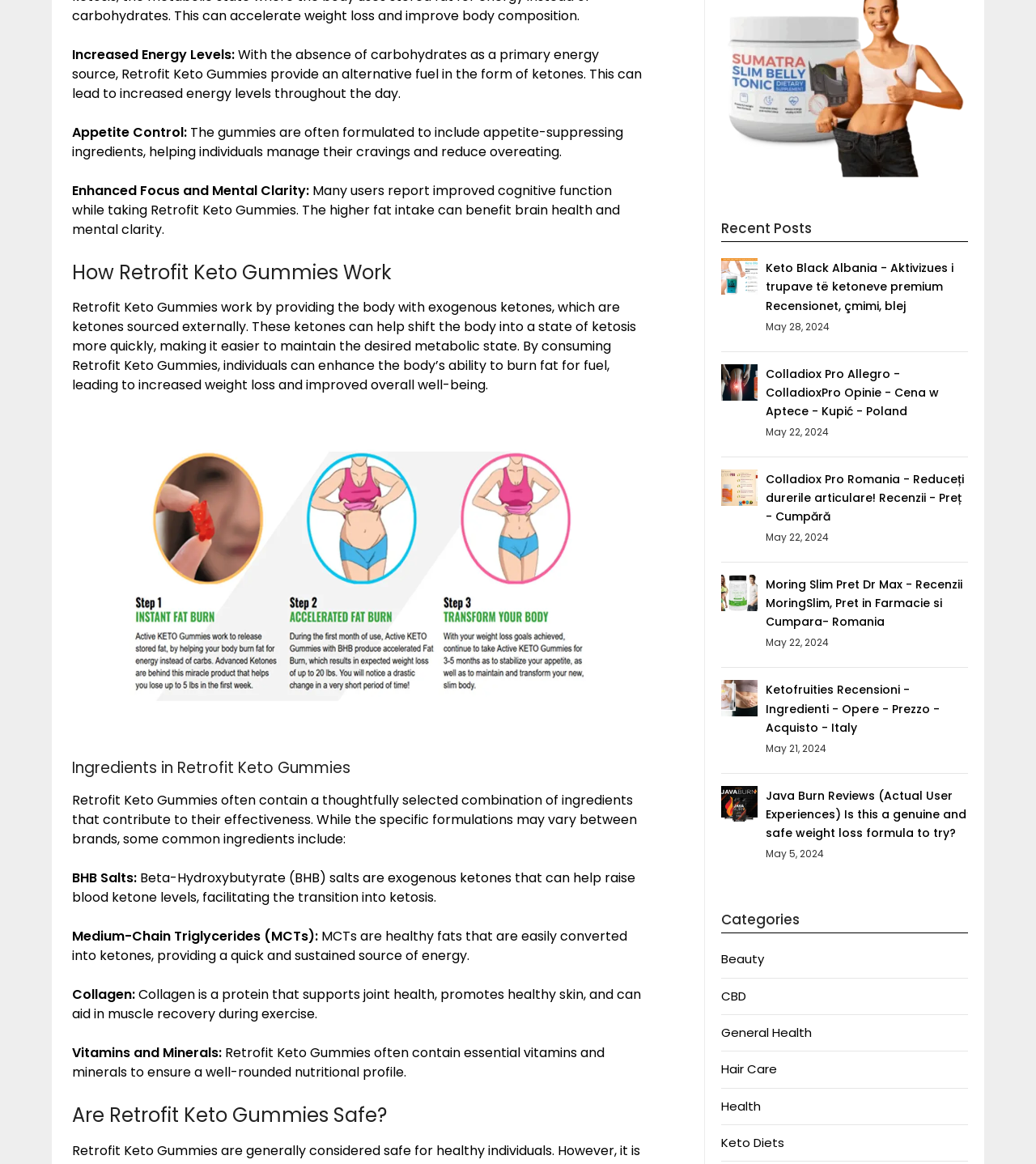Find the bounding box coordinates of the clickable element required to execute the following instruction: "View the 'Recent Posts'". Provide the coordinates as four float numbers between 0 and 1, i.e., [left, top, right, bottom].

[0.696, 0.189, 0.934, 0.207]